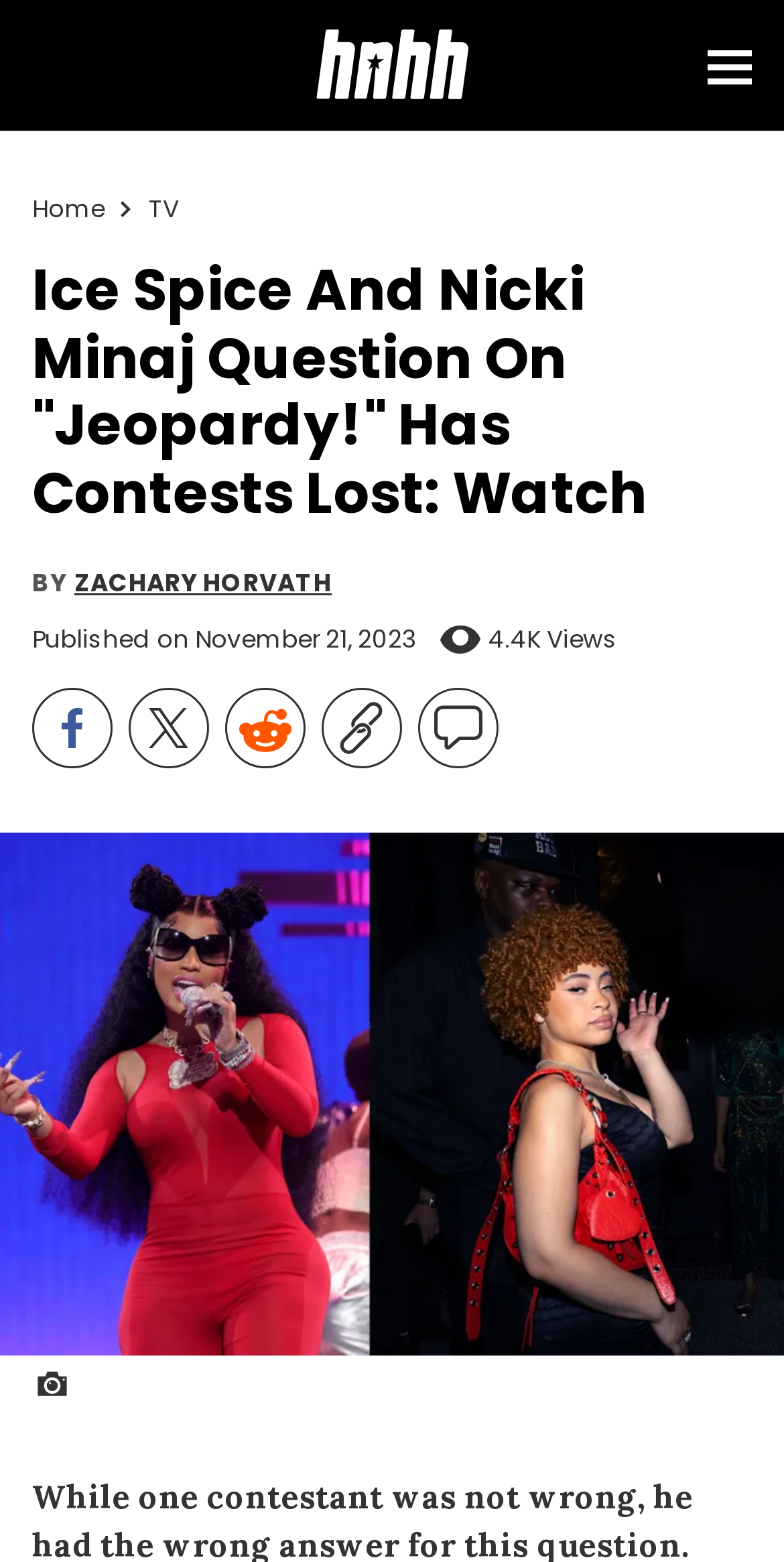Find and indicate the bounding box coordinates of the region you should select to follow the given instruction: "Share on Facebook".

None